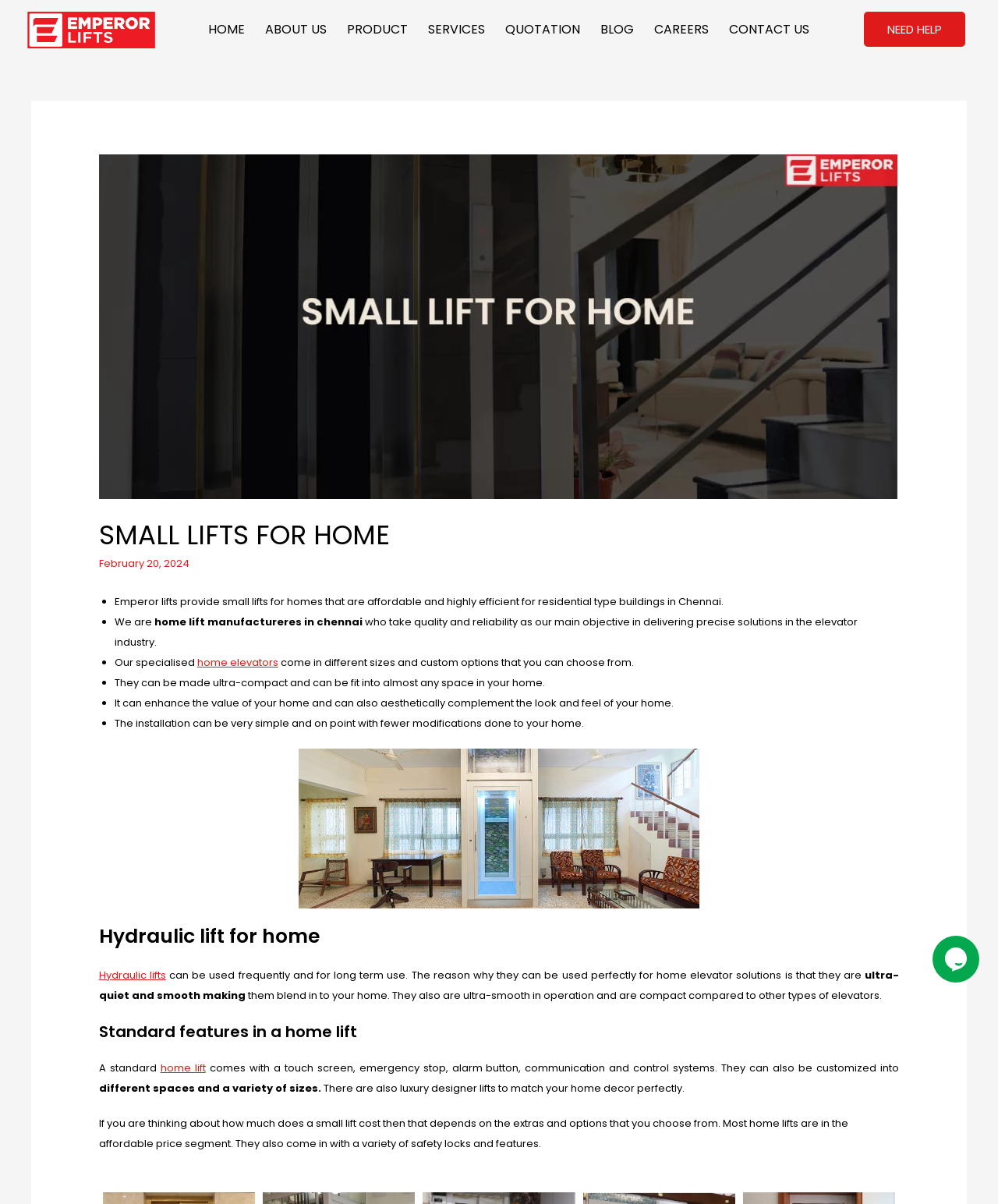Please determine the bounding box coordinates of the clickable area required to carry out the following instruction: "Click on the Hydraulic lifts link". The coordinates must be four float numbers between 0 and 1, represented as [left, top, right, bottom].

[0.099, 0.804, 0.166, 0.816]